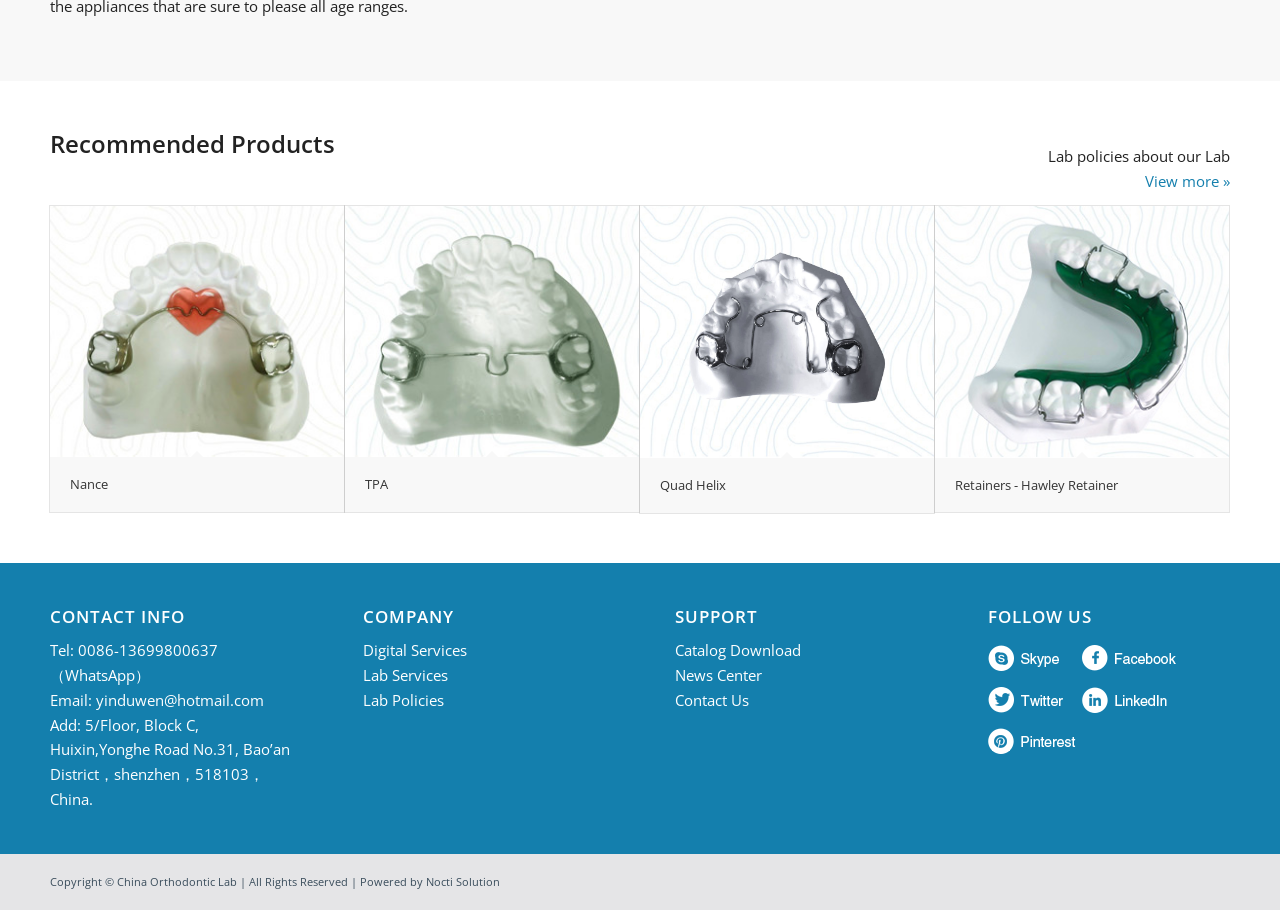Answer with a single word or phrase: 
What is the contact phone number?

0086-13699800637